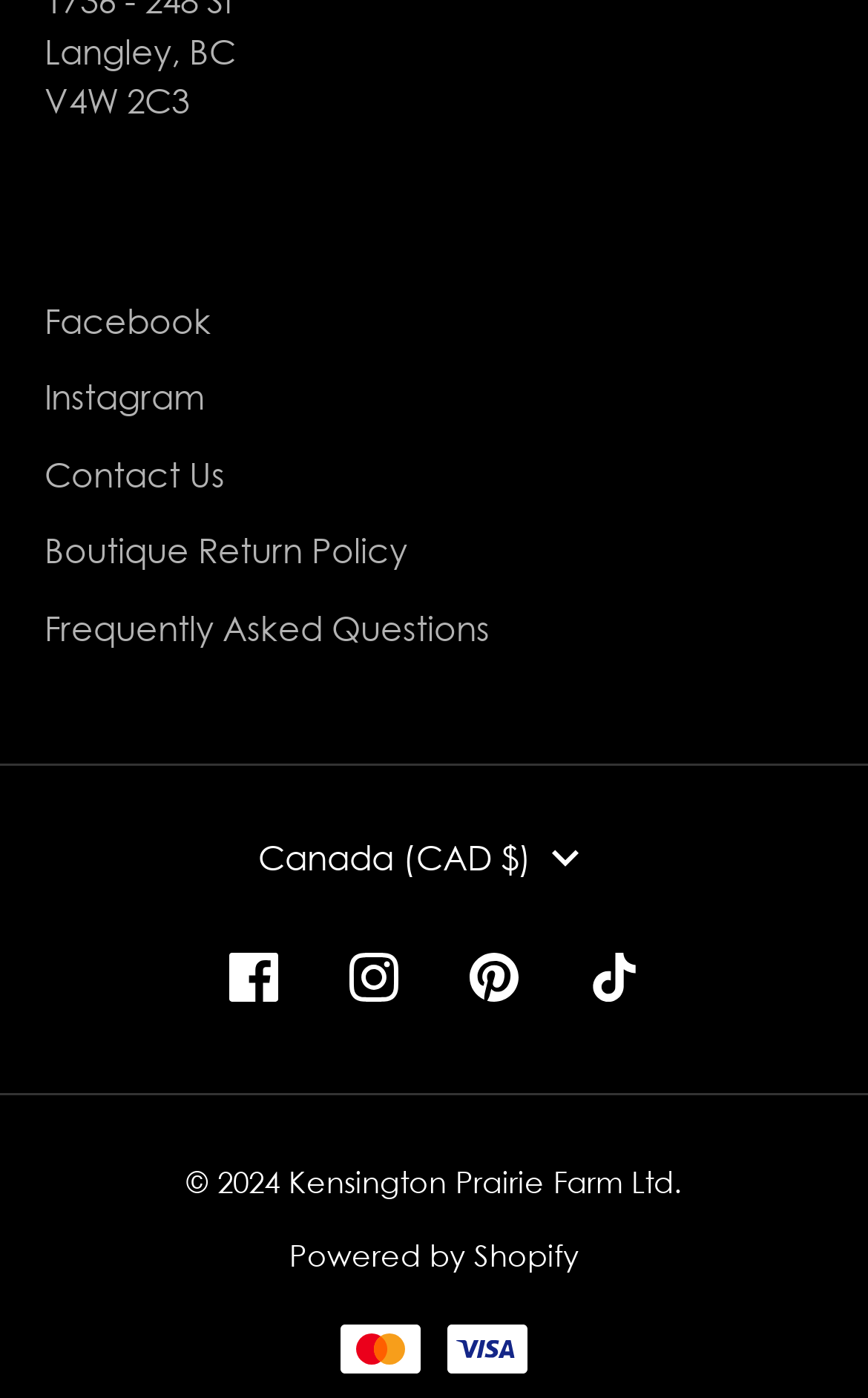Extract the bounding box coordinates for the described element: "Canada (CAD $) Down". The coordinates should be represented as four float numbers between 0 and 1: [left, top, right, bottom].

[0.297, 0.596, 0.703, 0.632]